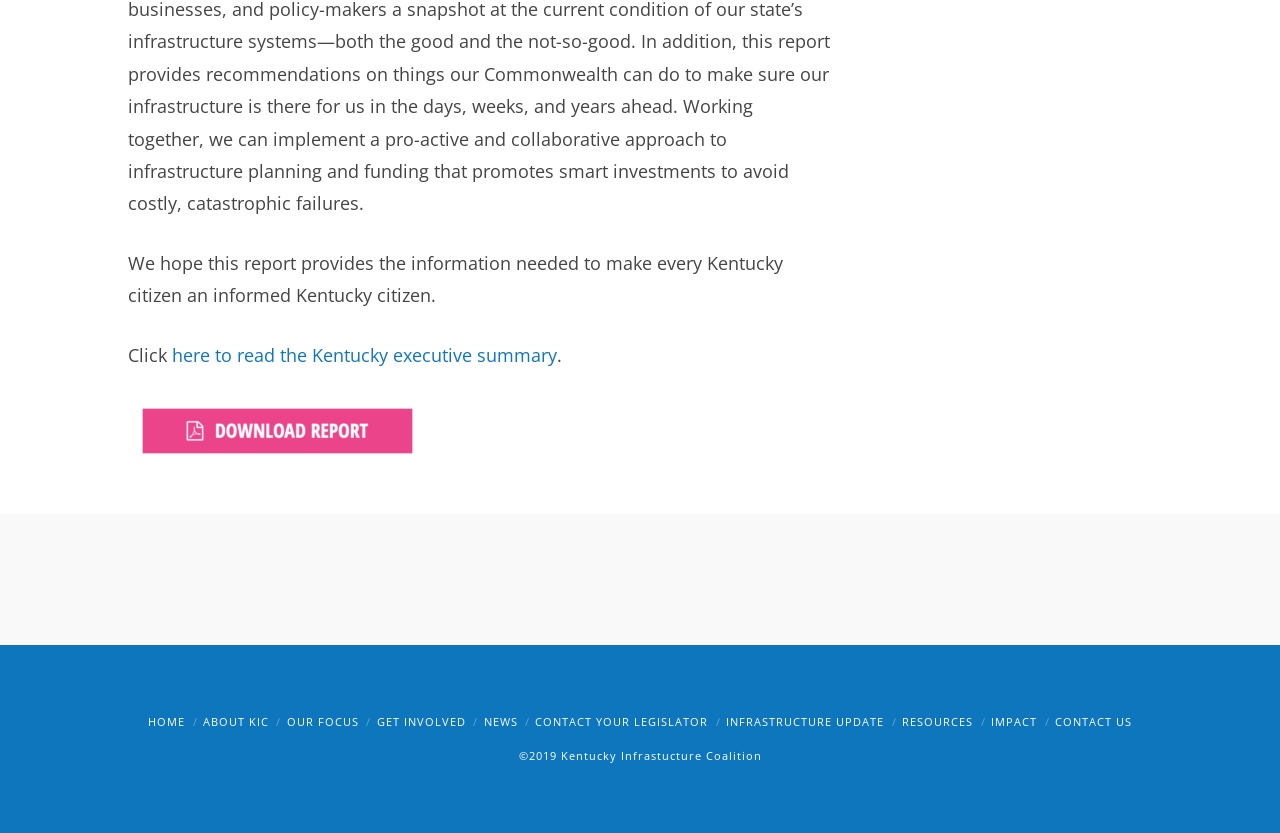What is the copyright year of the website?
Look at the image and construct a detailed response to the question.

The static text '©2019 Kentucky Infrastucture Coalition' indicates that the copyright year of the website is 2019.